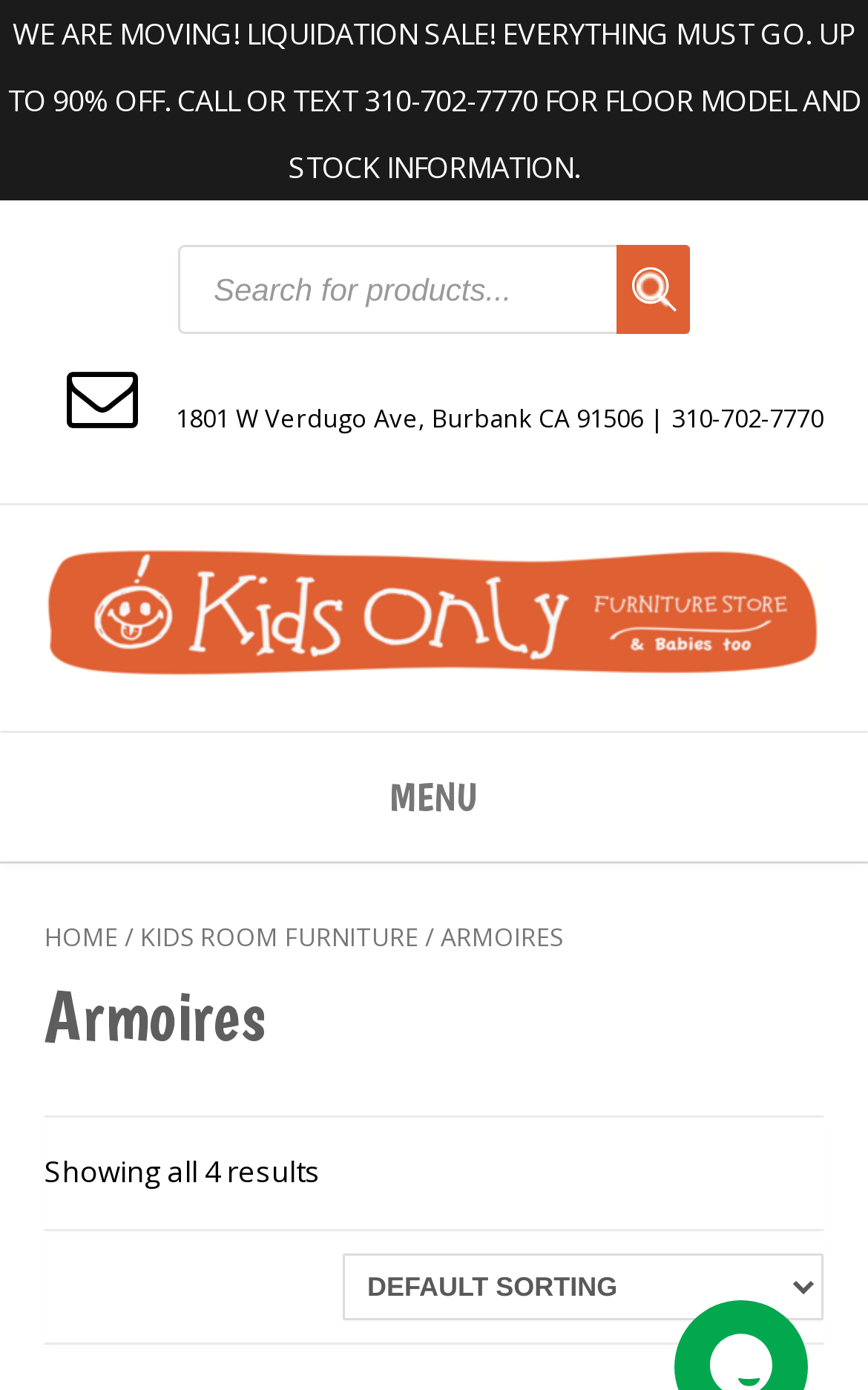Determine the bounding box coordinates of the region I should click to achieve the following instruction: "Navigate to HOME page". Ensure the bounding box coordinates are four float numbers between 0 and 1, i.e., [left, top, right, bottom].

[0.051, 0.662, 0.136, 0.686]